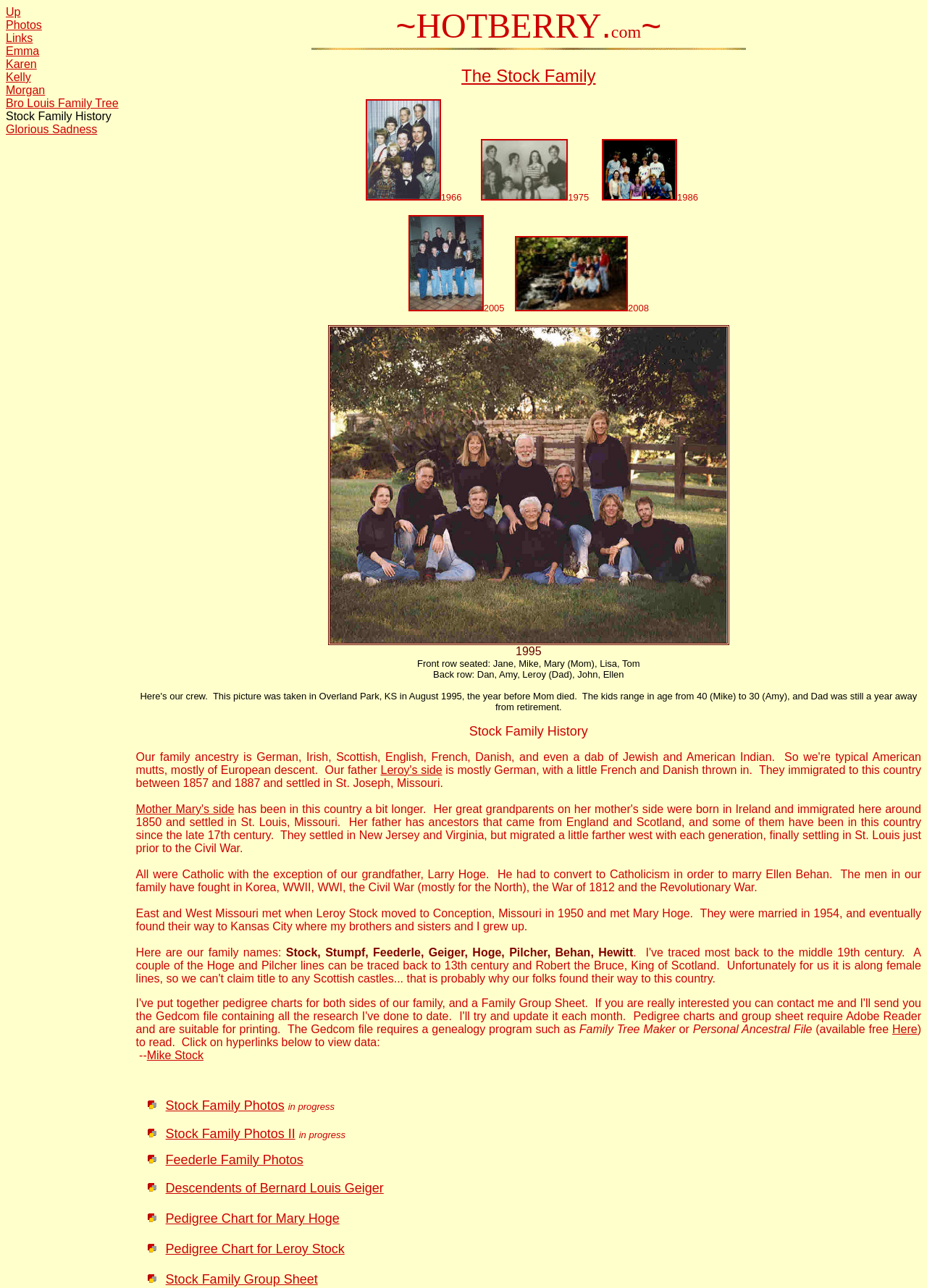Please determine the bounding box coordinates of the section I need to click to accomplish this instruction: "Explore the 'Pedigree Chart for Mary Hoge'".

[0.179, 0.94, 0.366, 0.952]